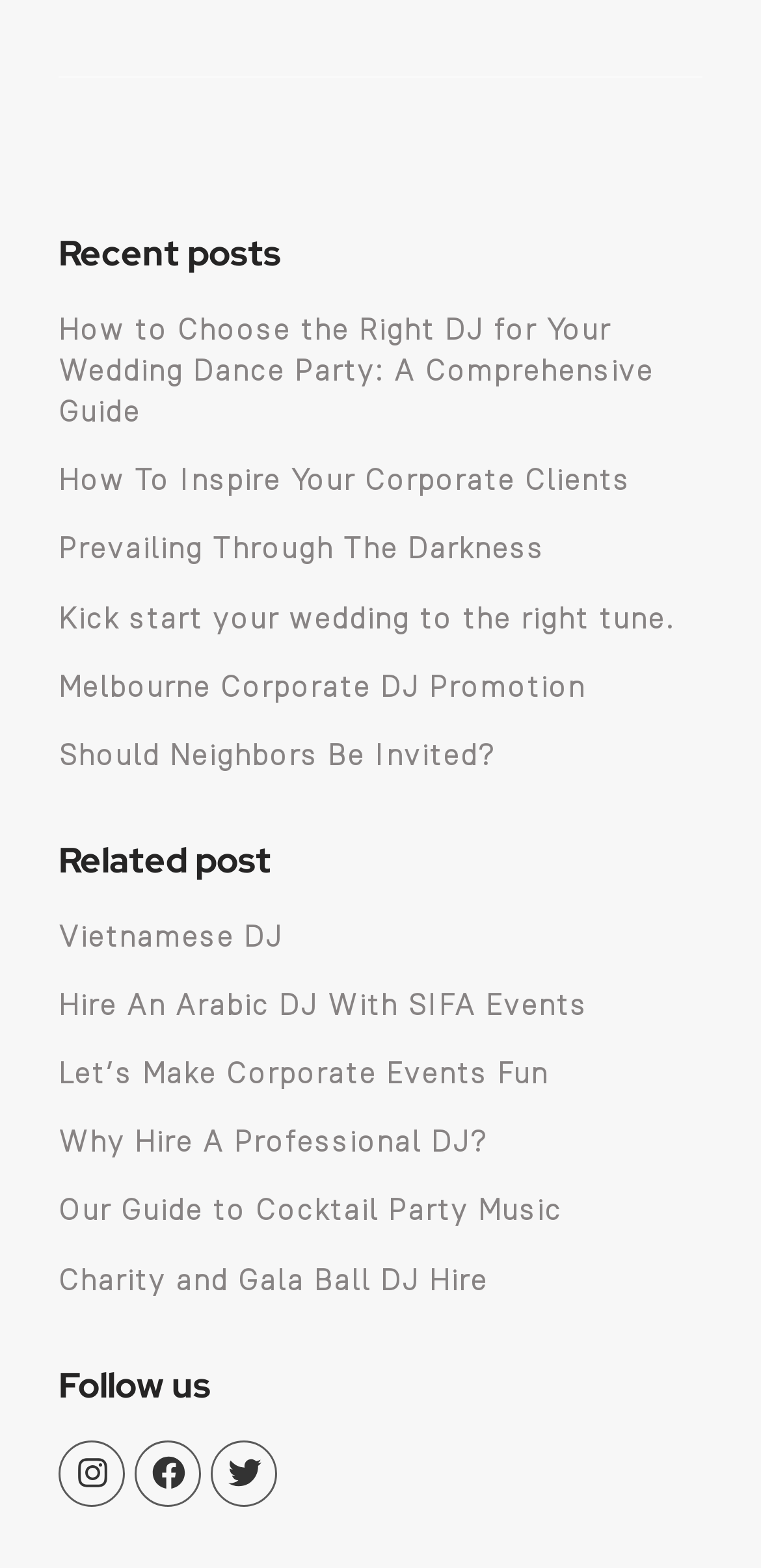Identify the bounding box coordinates of the clickable section necessary to follow the following instruction: "Learn how to inspire corporate clients". The coordinates should be presented as four float numbers from 0 to 1, i.e., [left, top, right, bottom].

[0.077, 0.294, 0.828, 0.318]